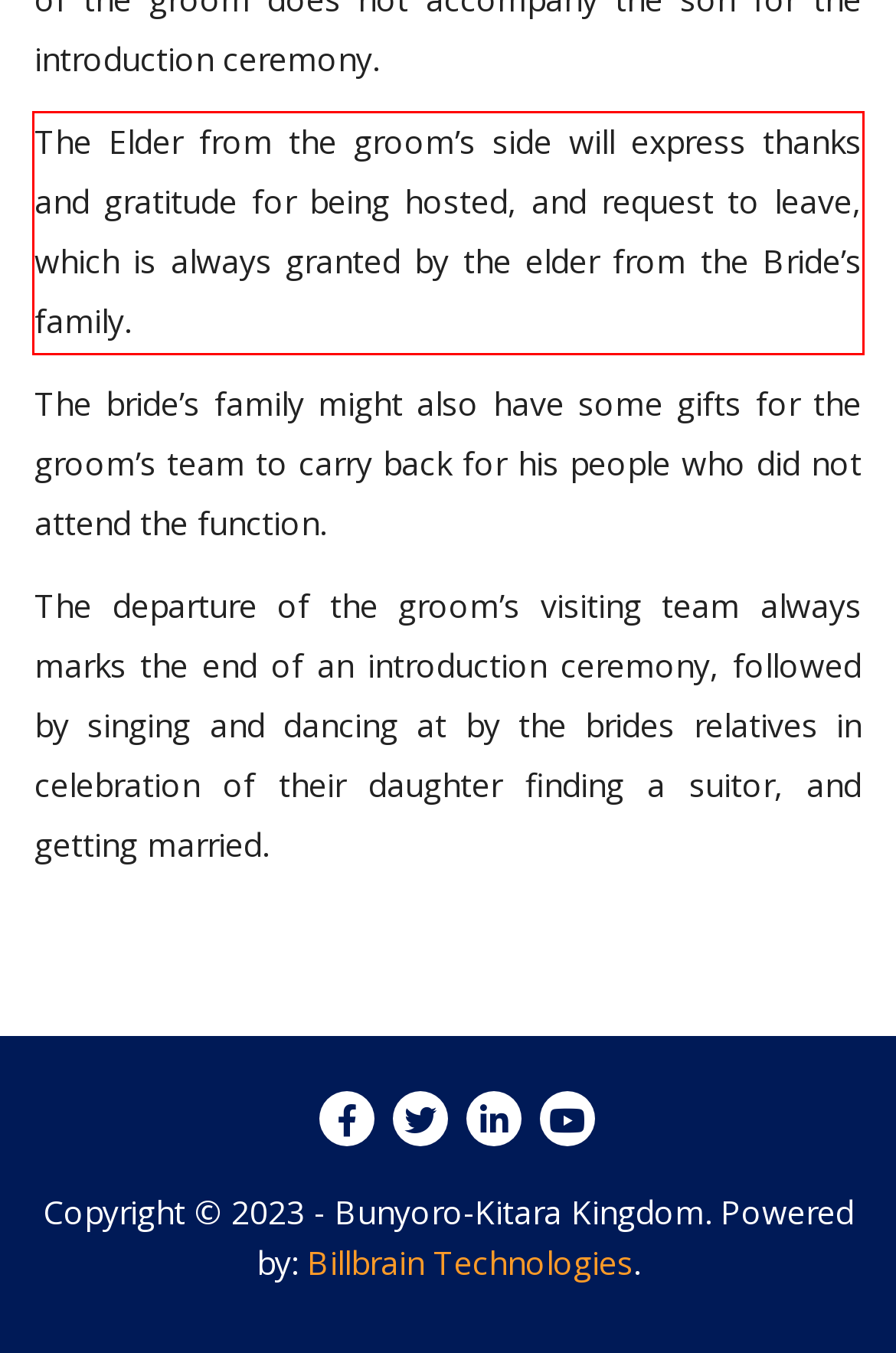Please perform OCR on the text within the red rectangle in the webpage screenshot and return the text content.

The Elder from the groom’s side will express thanks and gratitude for being hosted, and request to leave, which is always granted by the elder from the Bride’s family.